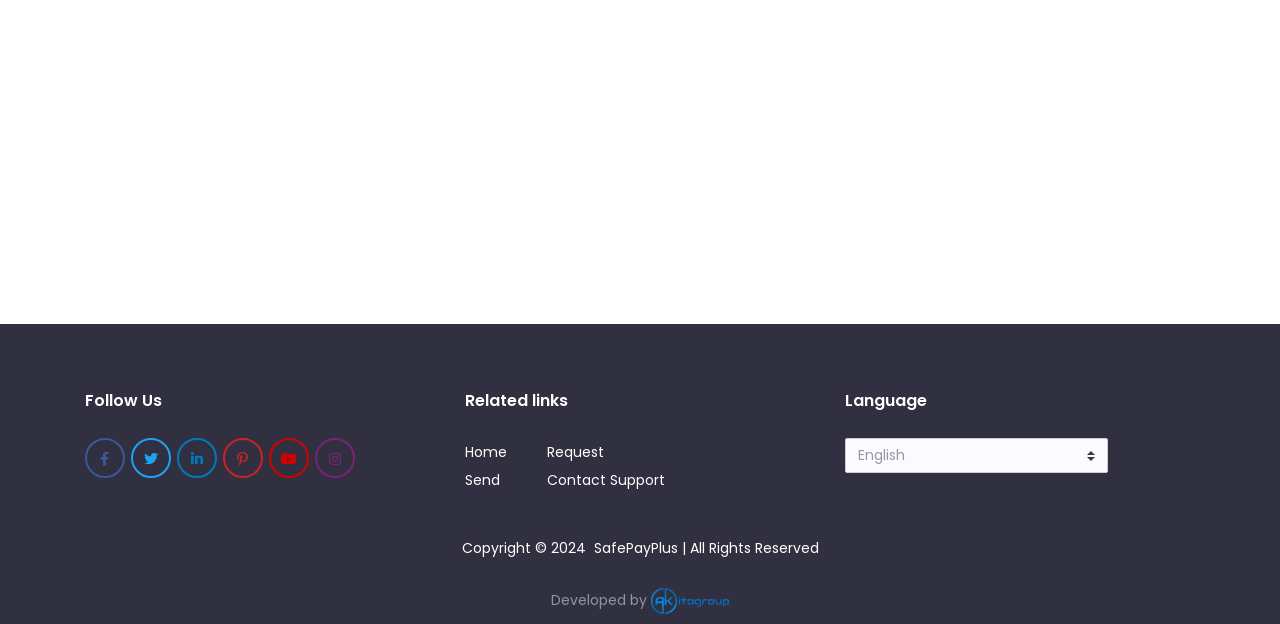Give a one-word or one-phrase response to the question: 
What is the language selection option?

ComboBox